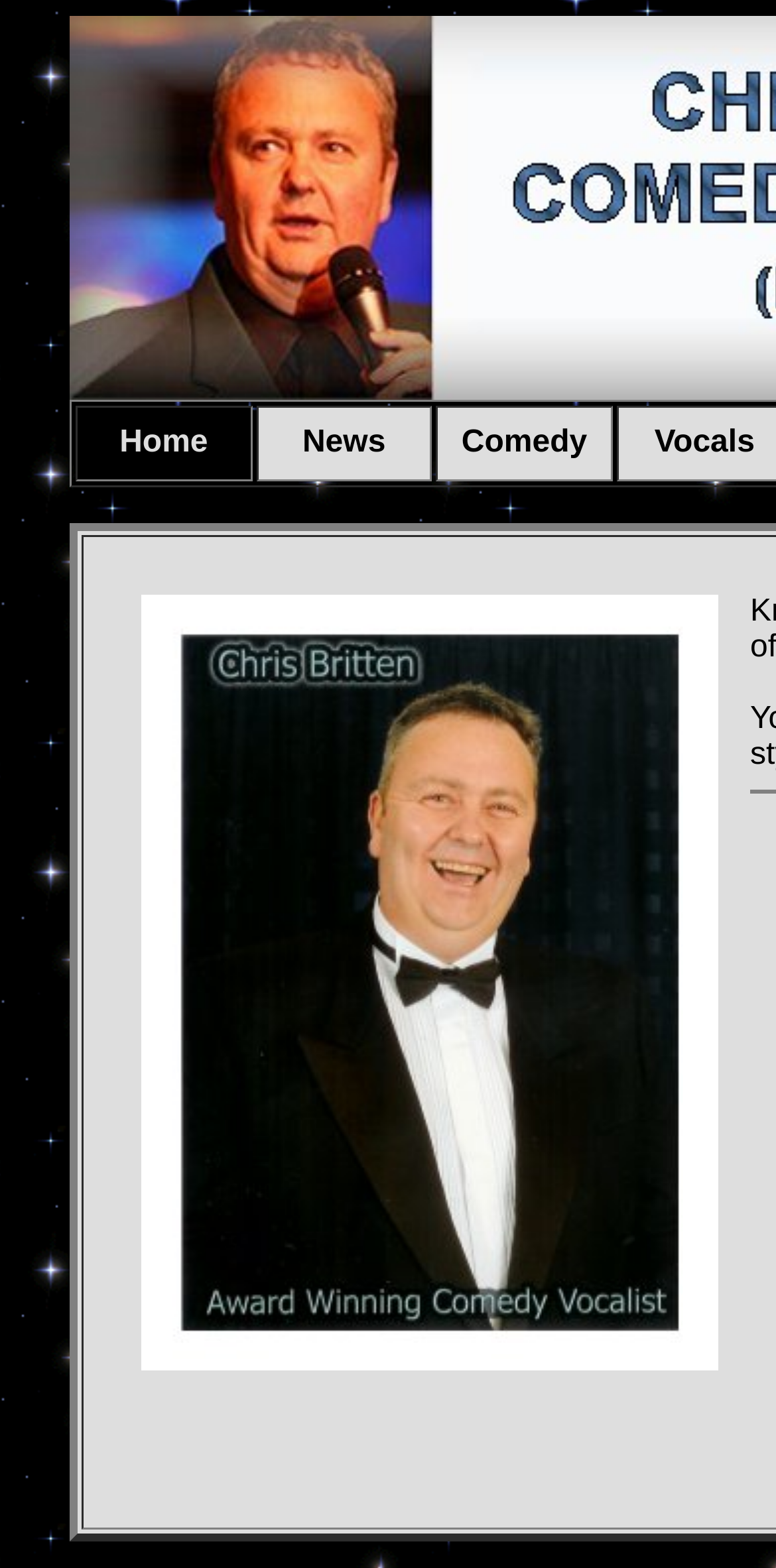What is the position of the 'News' link?
Refer to the image and offer an in-depth and detailed answer to the question.

By comparing the y1 and y2 coordinates of the 'News' and 'Comedy' links, I found that the 'News' link has smaller y1 and y2 values, indicating that it is above the 'Comedy' link.